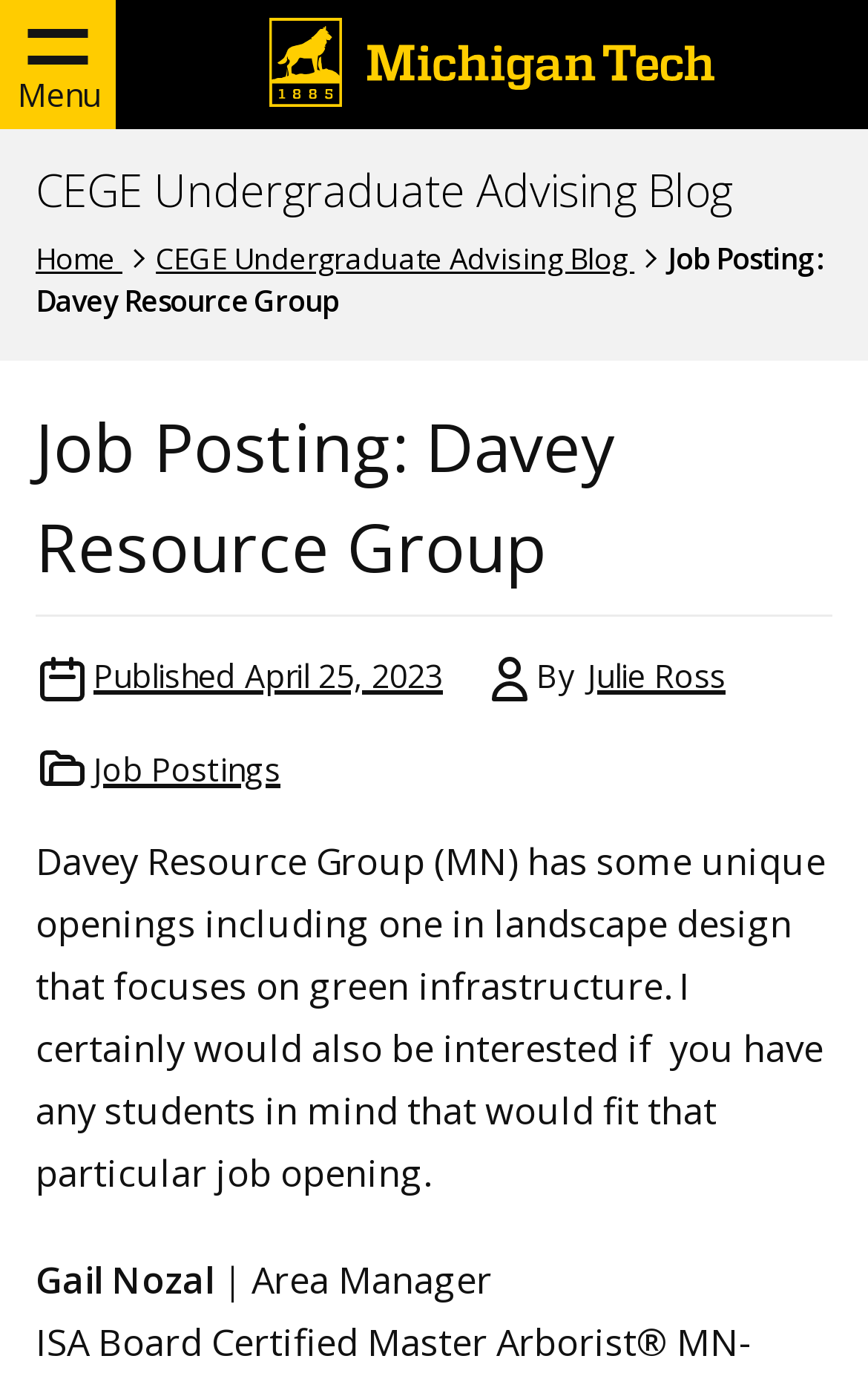Provide the bounding box coordinates of the HTML element this sentence describes: "alt="Michigan Tech Logo"". The bounding box coordinates consist of four float numbers between 0 and 1, i.e., [left, top, right, bottom].

[0.305, 0.013, 0.828, 0.078]